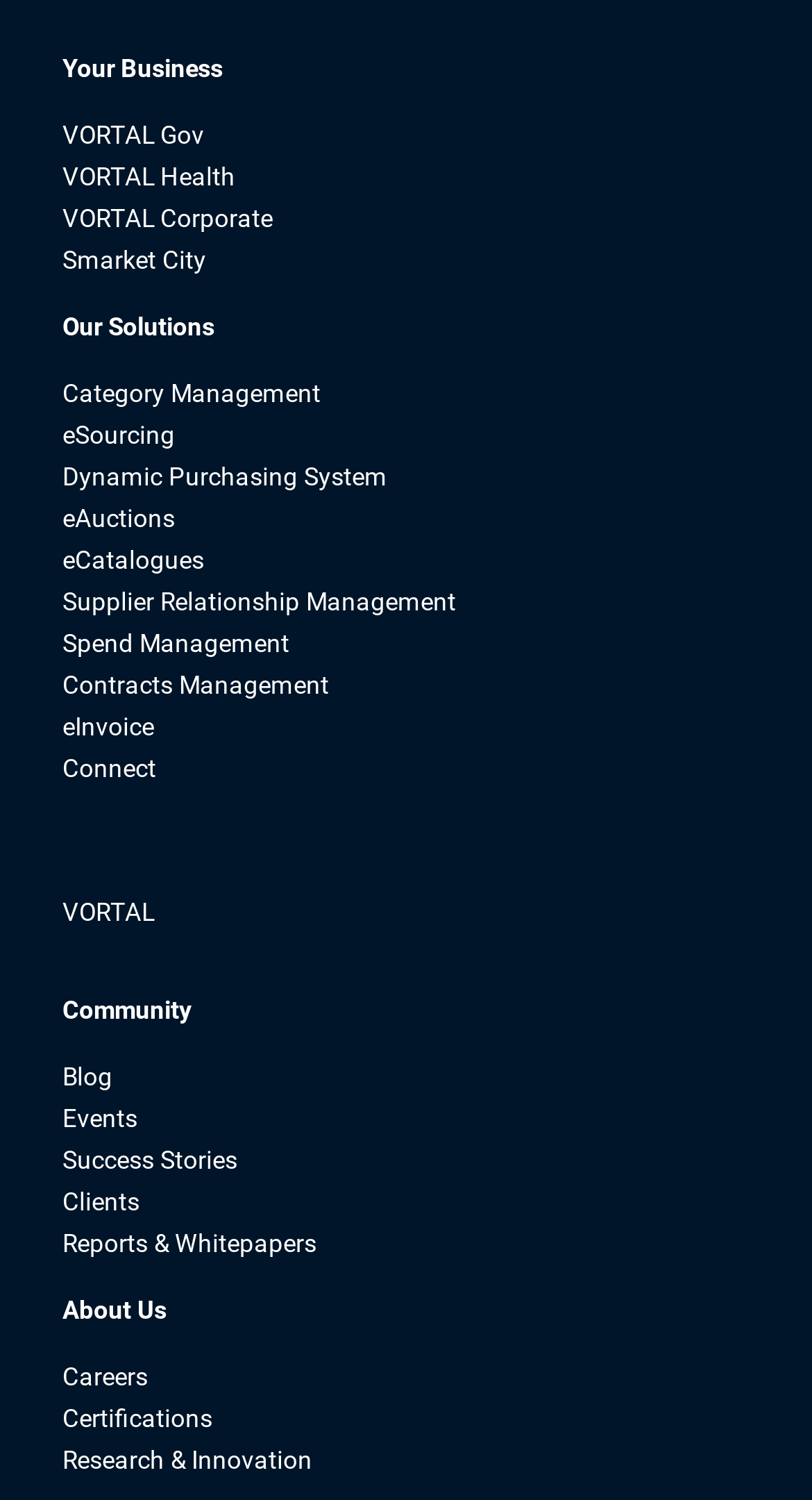Locate the bounding box coordinates of the clickable region to complete the following instruction: "Read the blog."

[0.077, 0.708, 0.138, 0.727]